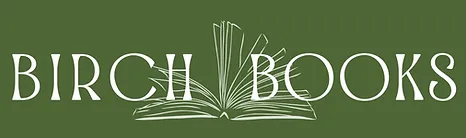Based on the visual content of the image, answer the question thoroughly: What is the font color of the text 'BIRCH BOOKS'?

According to the caption, the words 'BIRCH BOOKS' are prominently displayed in a stylish, white font, which indicates that the font color of the text is white.